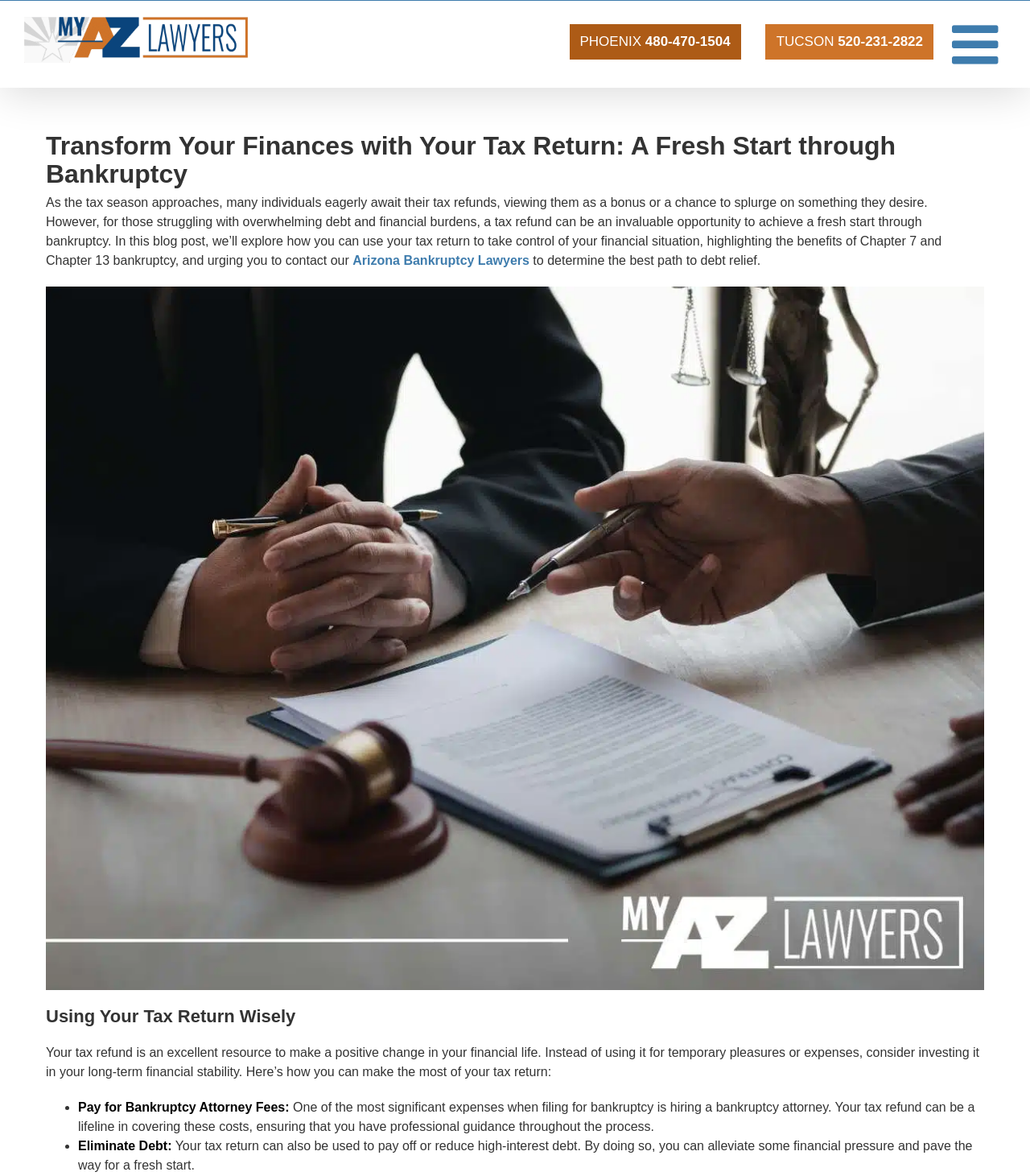Give a complete and precise description of the webpage's appearance.

This webpage is about considering bankruptcy with a tax refund in Arizona. At the top left, there is a logo of "My AZ Lawyers" accompanied by a link to the logo. To the right of the logo, there is a navigation menu labeled "Secondary Menu" with two links to phone numbers for Phoenix and Tucson offices. 

Below the navigation menu, there is a heading that reads "Transform Your Finances with Your Tax Return: A Fresh Start through Bankruptcy". This heading is followed by a block of text that discusses how a tax refund can be used to achieve a fresh start through bankruptcy, highlighting the benefits of Chapter 7 and Chapter 13 bankruptcy. The text also mentions contacting Arizona Bankruptcy Lawyers to determine the best path to debt relief.

Below this text, there is an image of two lawyers discussing bankruptcy documents at a table, with a gavel in the foreground, in Arizona. 

Further down, there is a heading "Using Your Tax Return Wisely" followed by a block of text that advises using a tax refund to make a positive change in one's financial life. The text then presents two points in a list format, with bullet points. The first point suggests using the tax refund to pay for bankruptcy attorney fees, and the second point recommends using it to eliminate debt. 

At the bottom right of the page, there is a link to "Go to Top" of the page.